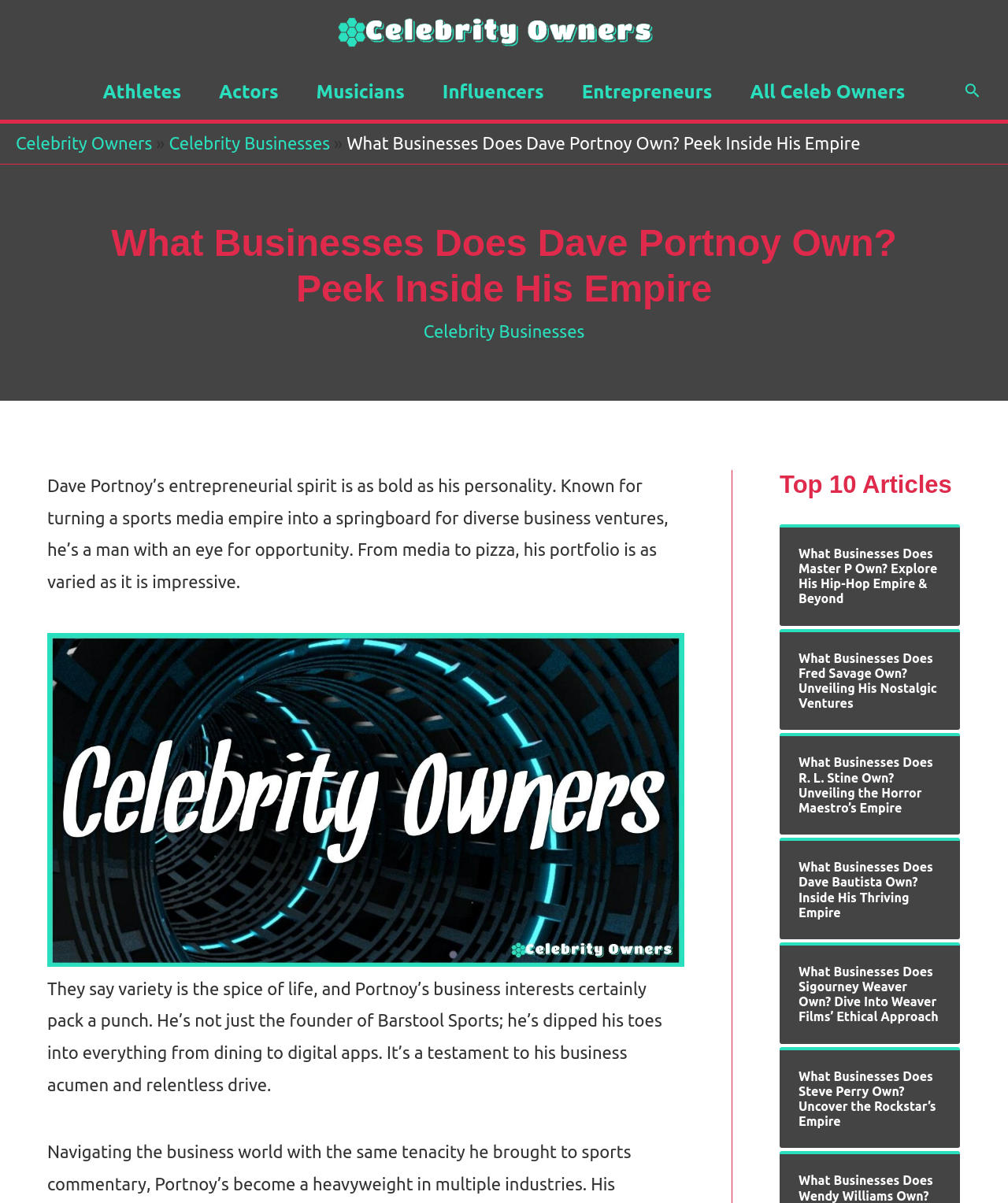Provide the bounding box coordinates of the HTML element described by the text: "Athletes".

[0.083, 0.054, 0.198, 0.099]